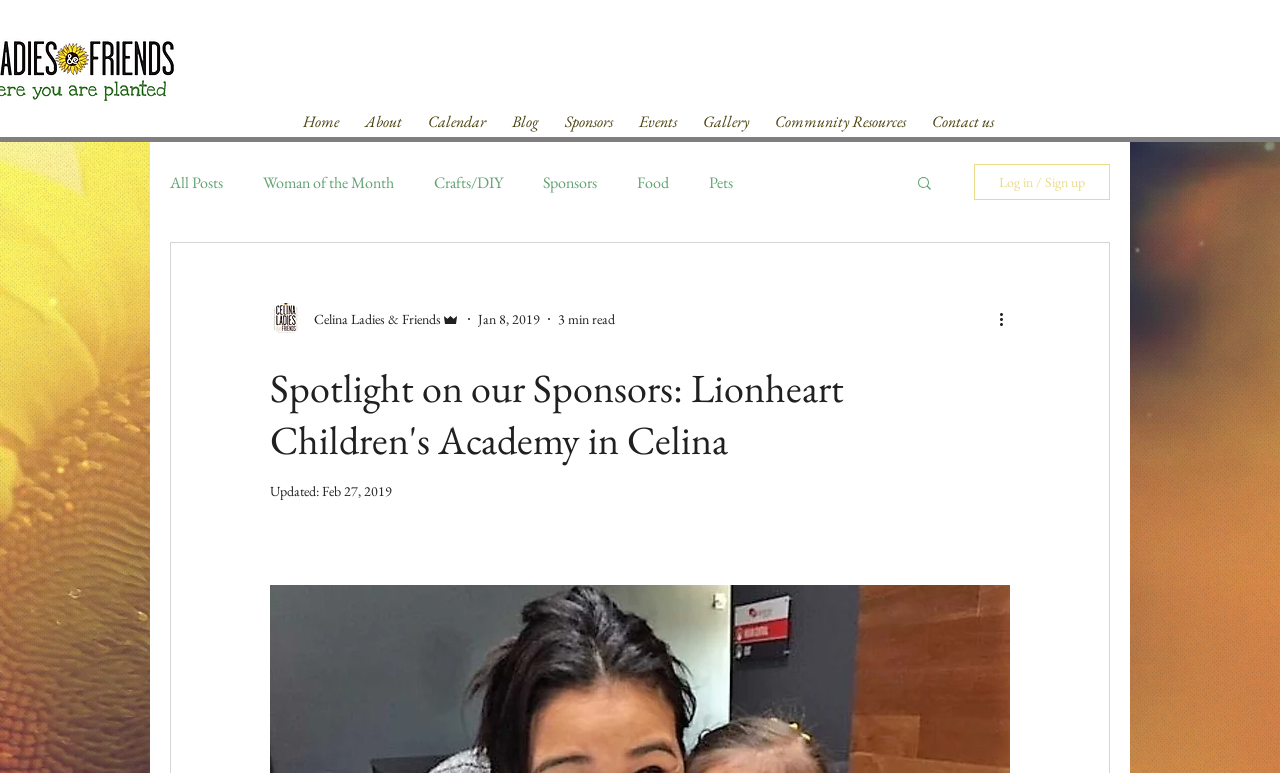Locate the bounding box coordinates of the item that should be clicked to fulfill the instruction: "Click on motorbike".

None